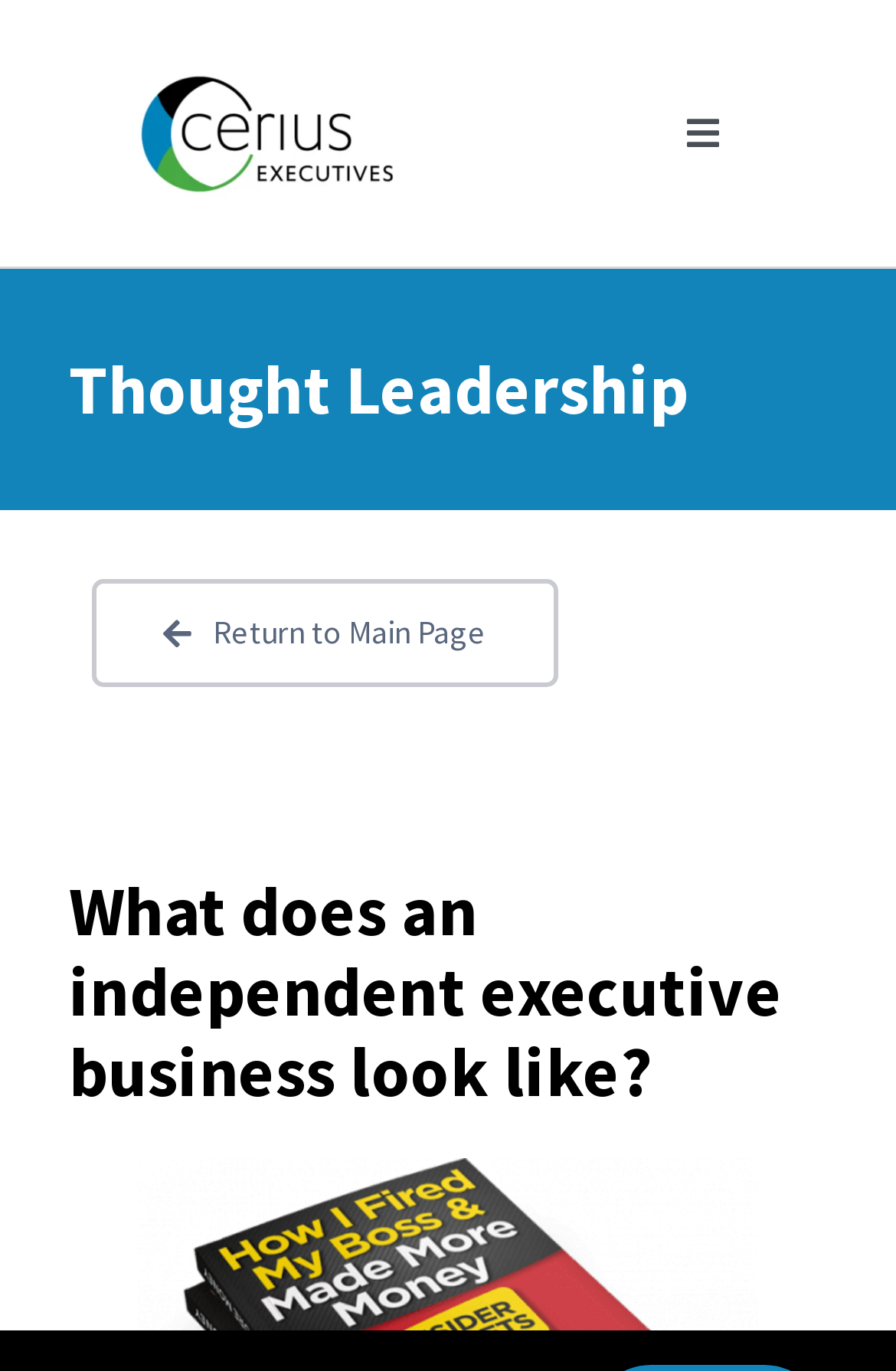Bounding box coordinates are to be given in the format (top-left x, top-left y, bottom-right x, bottom-right y). All values must be floating point numbers between 0 and 1. Provide the bounding box coordinate for the UI element described as: Login

[0.0, 0.352, 1.0, 0.461]